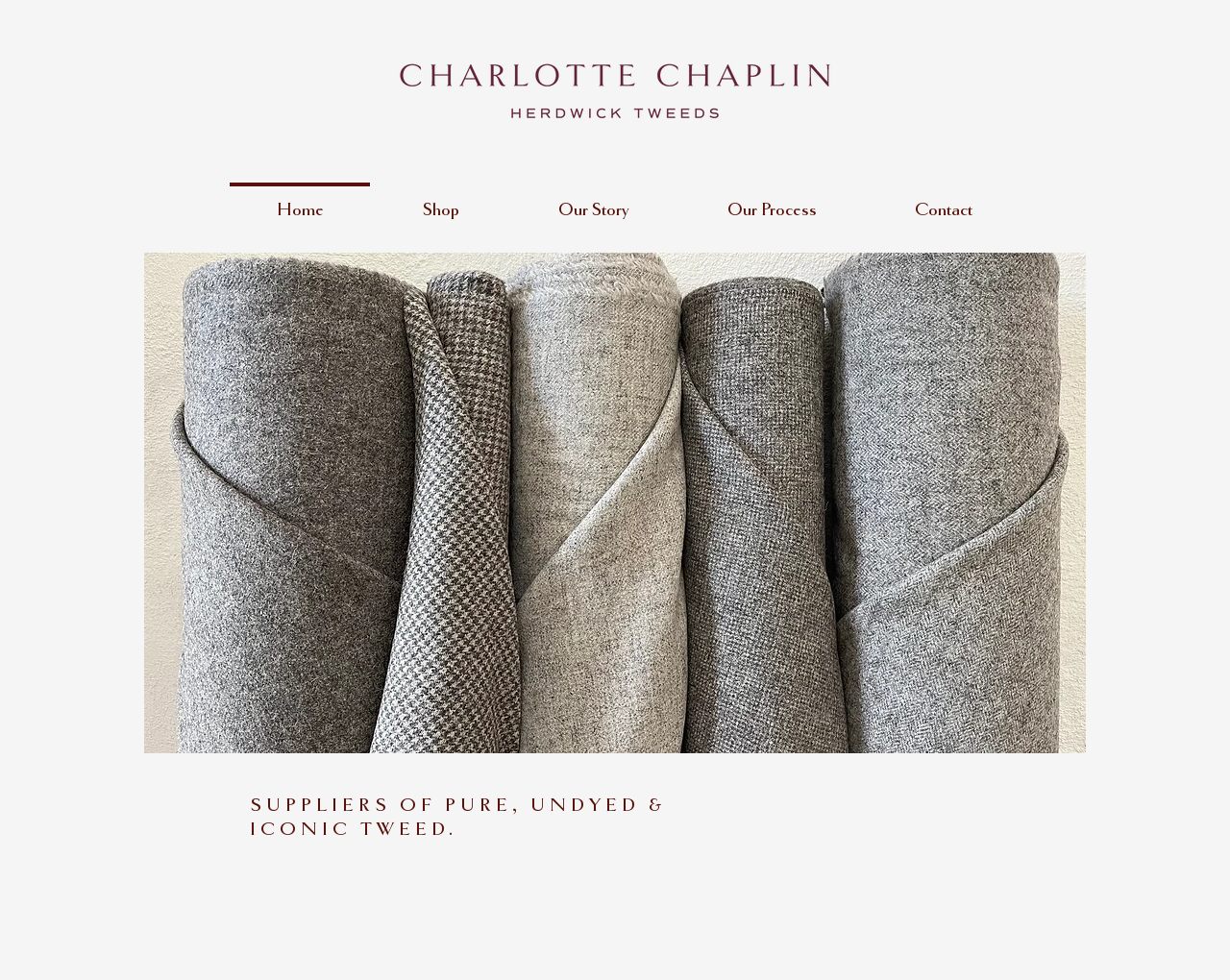Carefully observe the image and respond to the question with a detailed answer:
What is the purpose of the tweed products?

The meta description mentions that the tweed is sold 'for upholstery, curtaining and clothing', indicating that the tweed products can be used for these purposes.